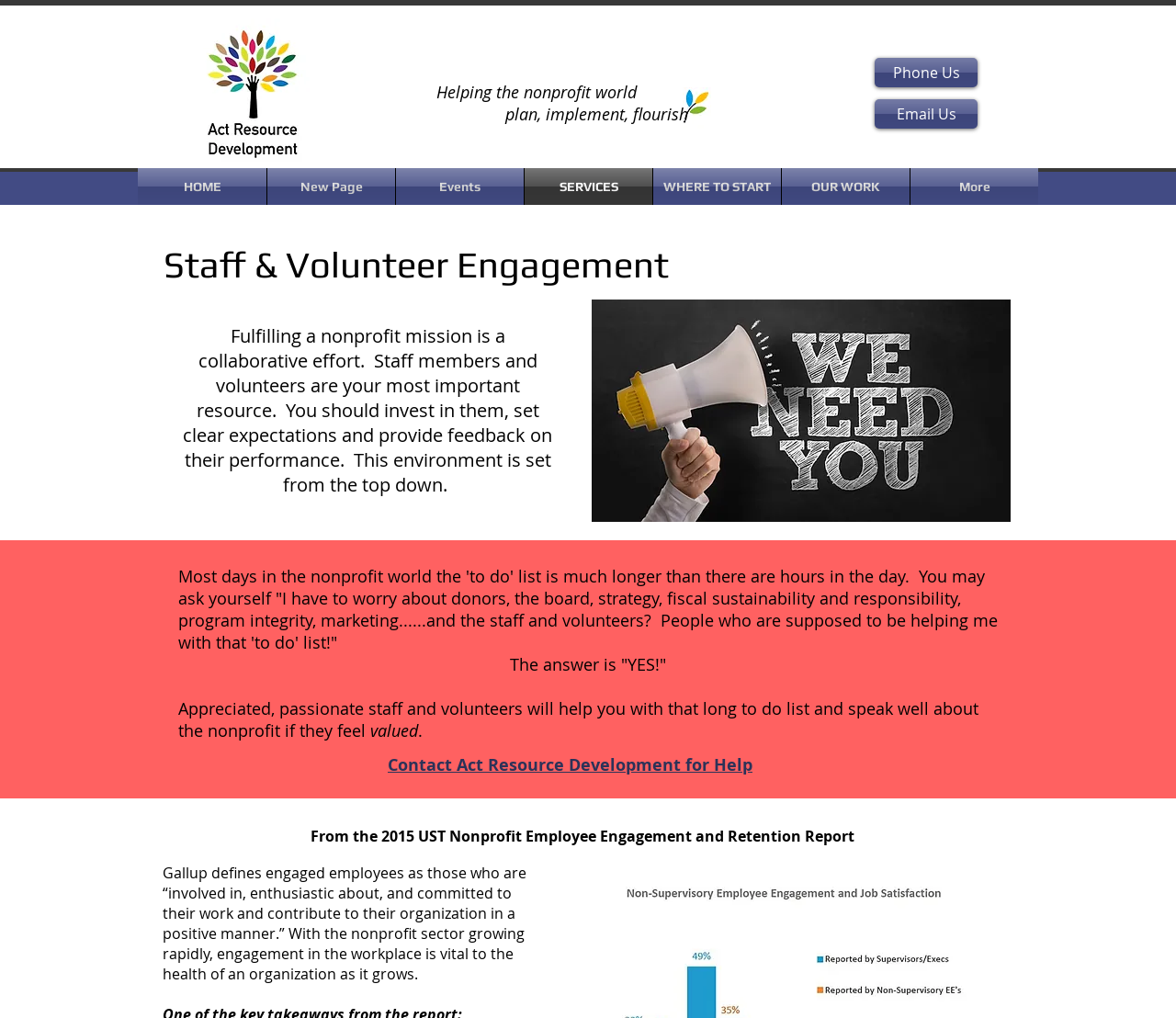Highlight the bounding box coordinates of the element you need to click to perform the following instruction: "Contact Act Resource Development for Help."

[0.33, 0.739, 0.64, 0.763]